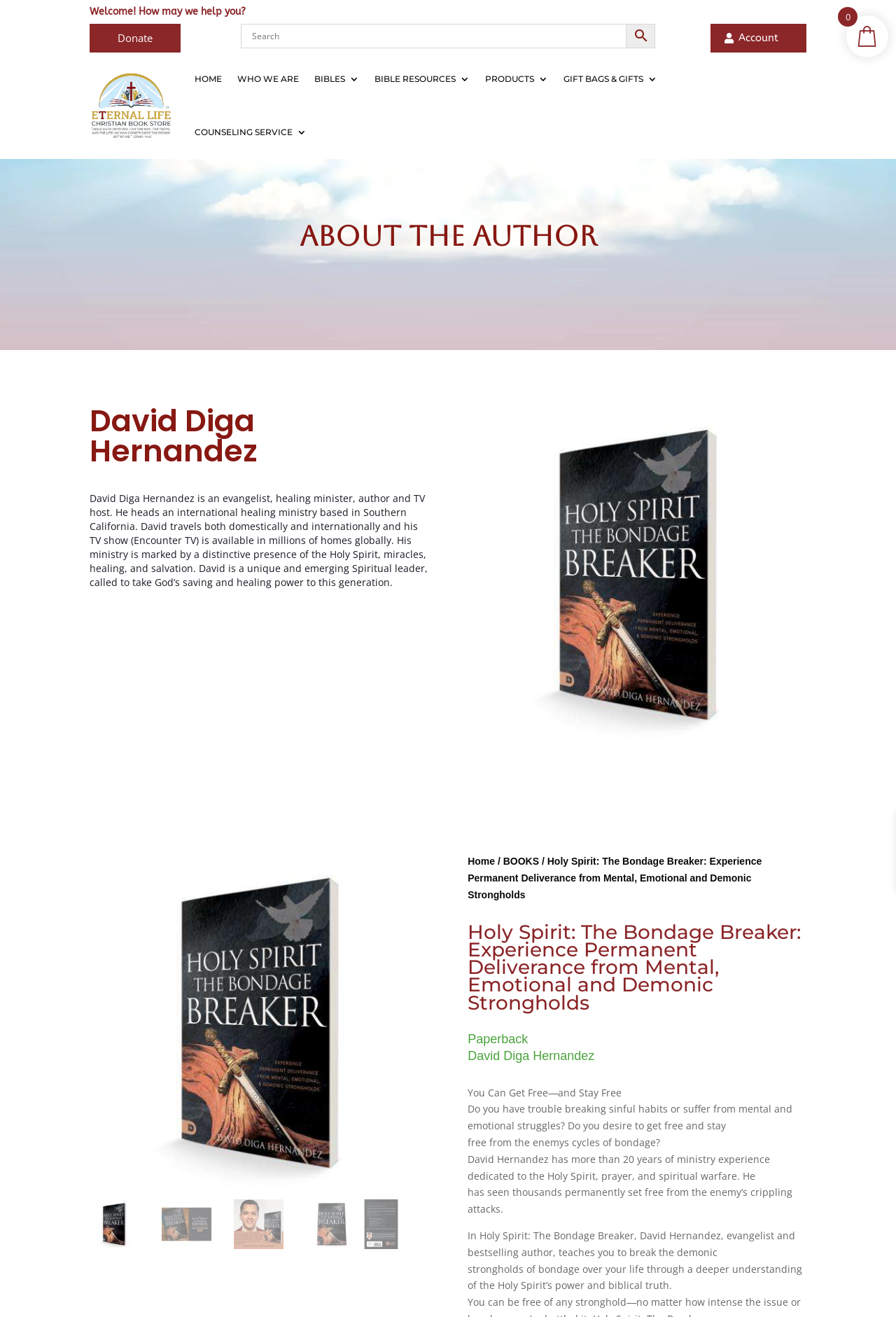Provide the bounding box coordinates of the UI element that matches the description: "parent_node: Search name="s" placeholder="Search"".

[0.269, 0.018, 0.699, 0.037]